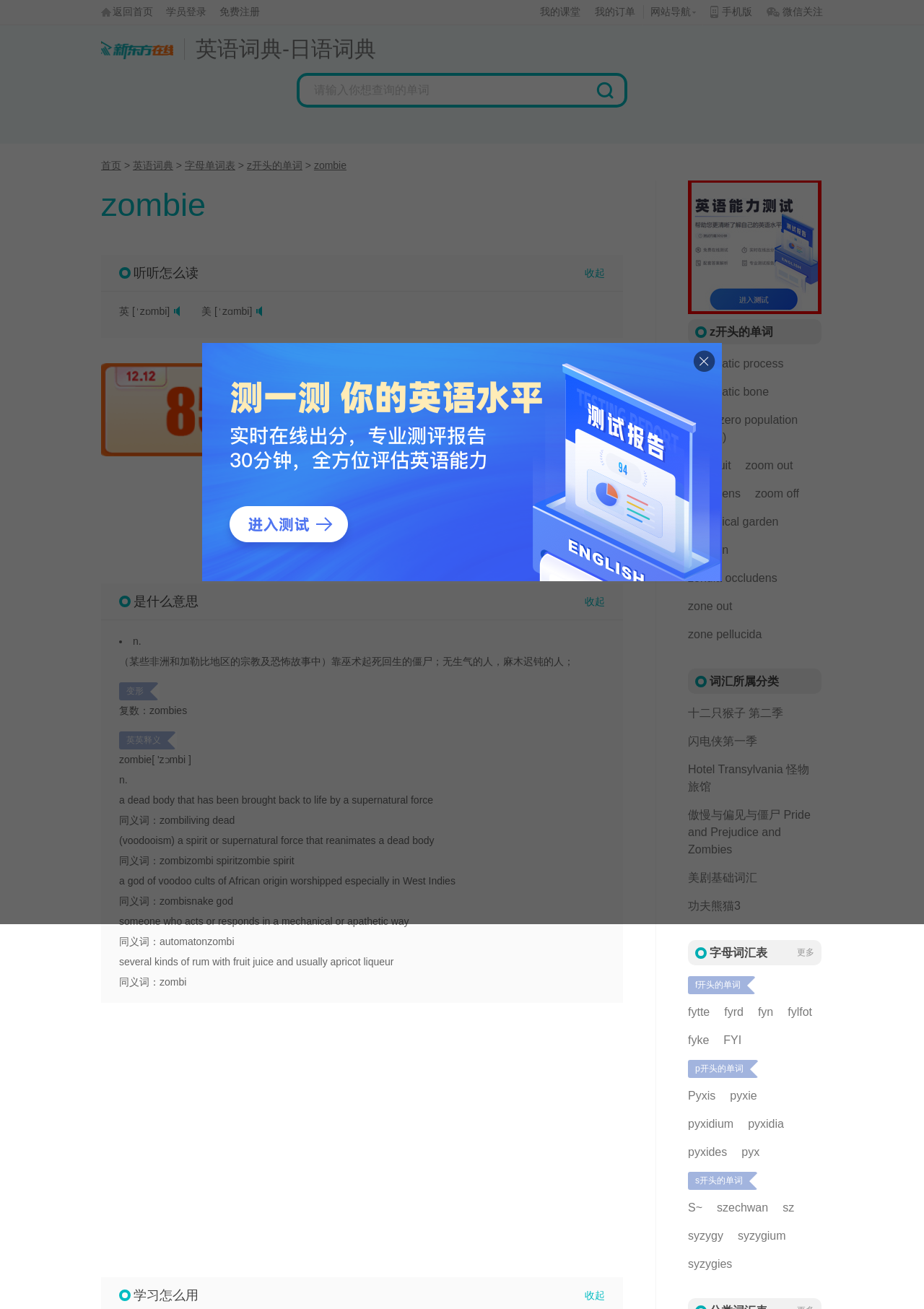Return the bounding box coordinates of the UI element that corresponds to this description: "zoot suit". The coordinates must be given as four float numbers in the range of 0 and 1, [left, top, right, bottom].

[0.745, 0.349, 0.791, 0.362]